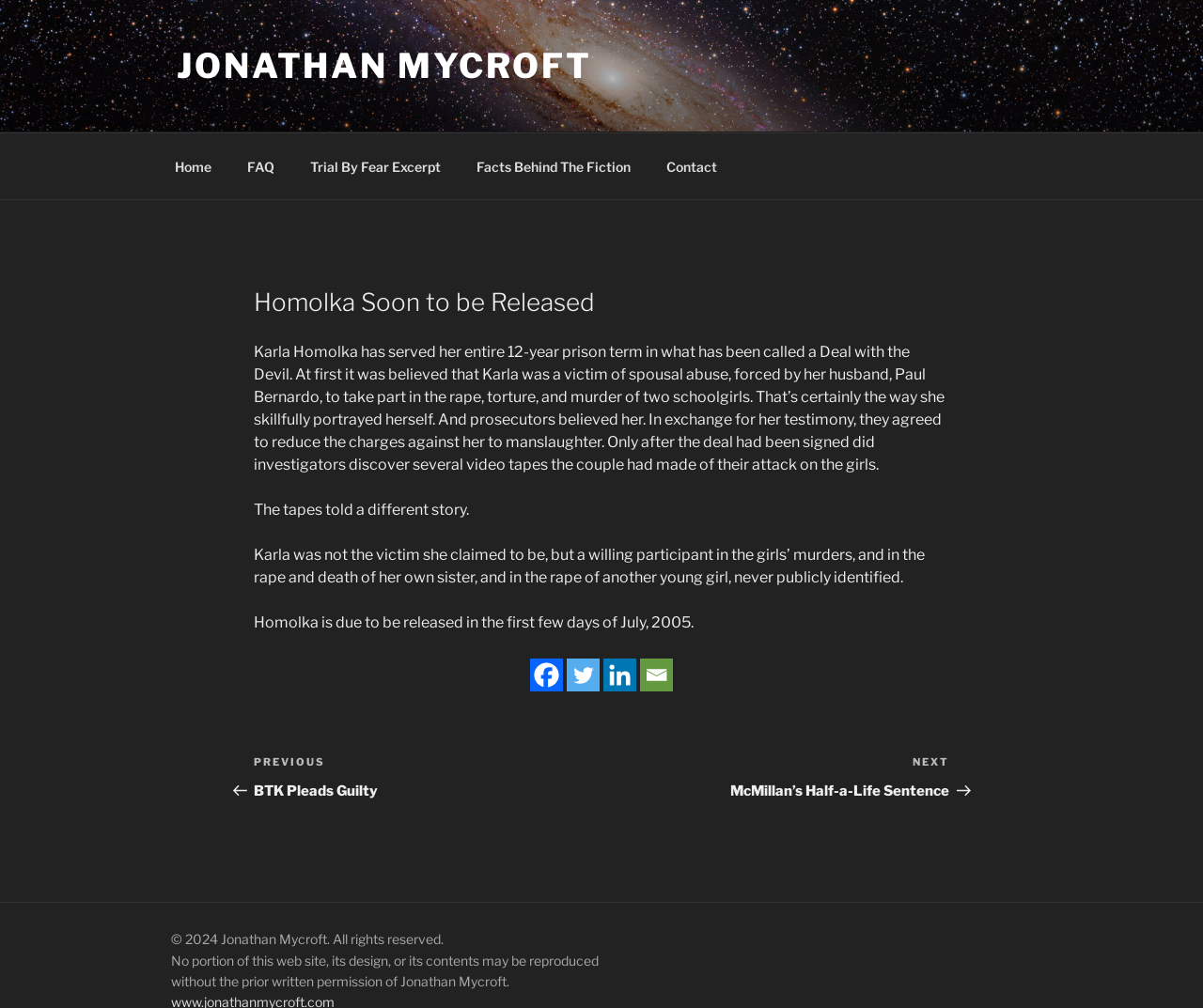Offer an extensive depiction of the webpage and its key elements.

The webpage is about Jonathan Mycroft's article discussing Karla Homolka's release from prison. At the top, there is a link to the author's name, "JONATHAN MYCROFT", followed by a top menu navigation bar with links to "Home", "FAQ", "Trial By Fear Excerpt", "Facts Behind The Fiction", and "Contact".

Below the navigation bar, the main content area begins with an article header, "Homolka Soon to be Released", which is a heading that spans the entire width of the content area. The article itself is divided into several paragraphs of text, describing Karla Homolka's prison term and the discovery of video tapes that revealed her involvement in the murders. The text is arranged in a single column, with each paragraph separated by a small gap.

At the bottom of the article, there are links to social media platforms, including Facebook, Twitter, Linkedin, and Email. Below these links, there is a post navigation section with links to "Previous Post BTK Pleads Guilty" and "Next Post McMillan’s Half-a-Life Sentence".

Finally, at the very bottom of the page, there is a copyright notice and a disclaimer about reproducing the website's content, which spans about half the width of the content area.